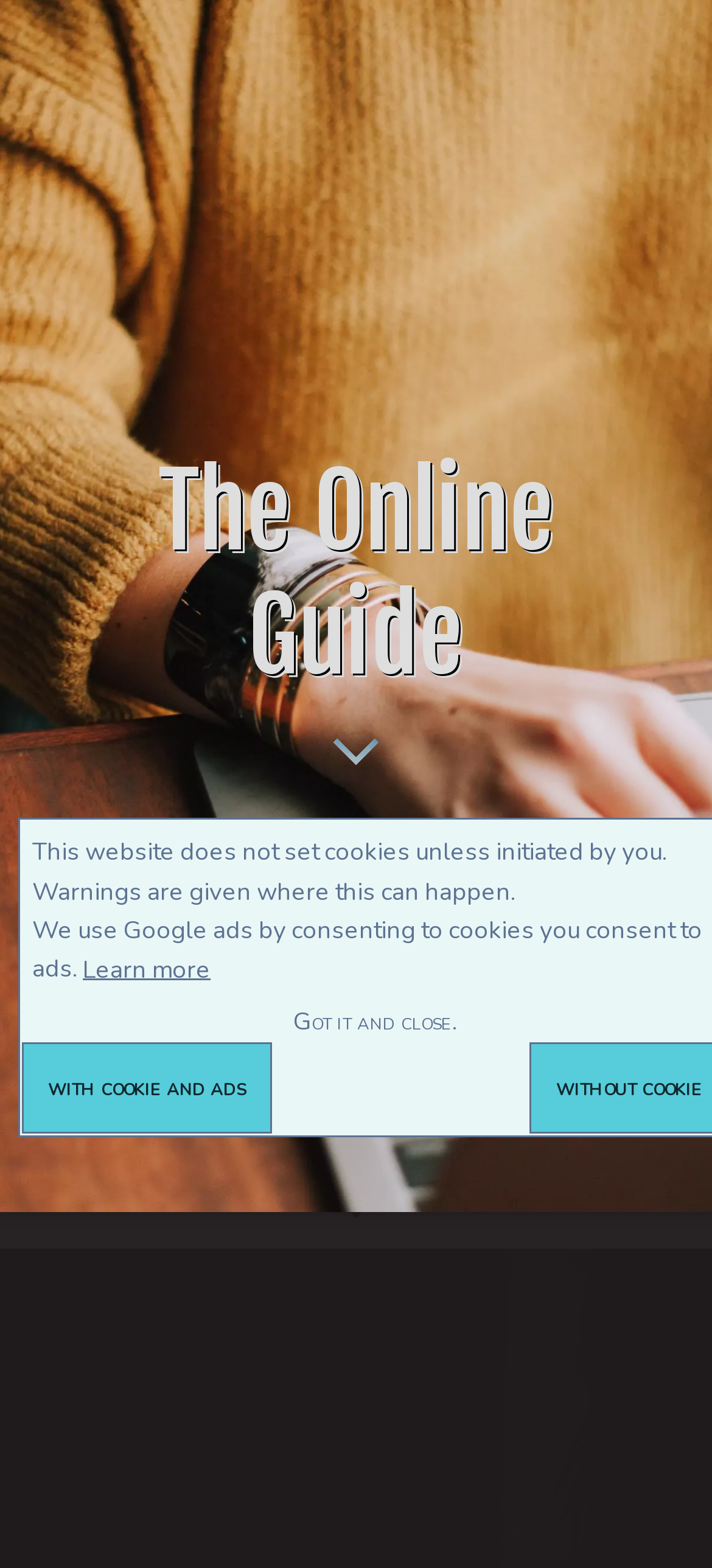What are the guides provided on this webpage?
Refer to the image and provide a one-word or short phrase answer.

Various guides